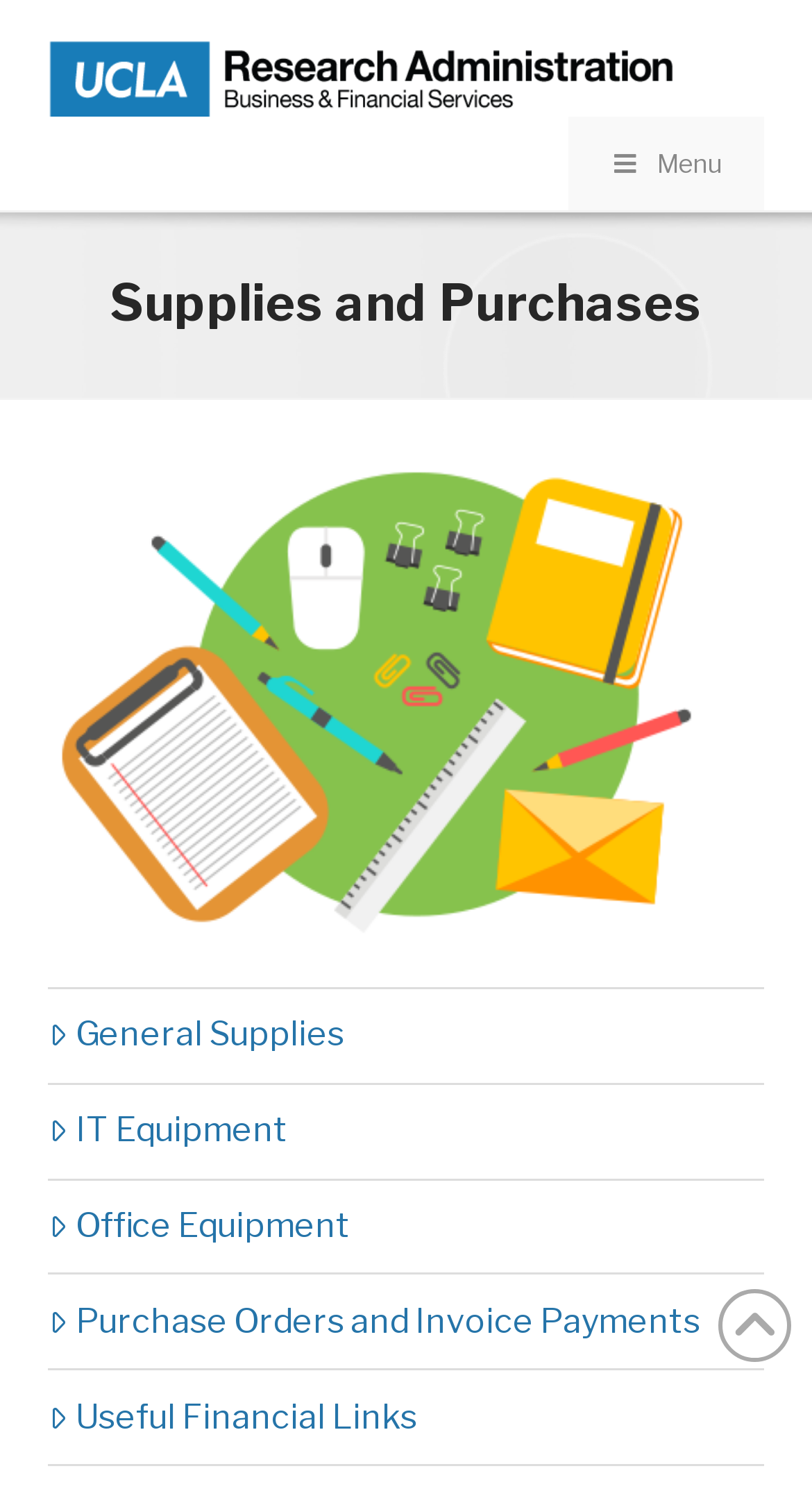Using the description: "Purchase Orders and Invoice Payments", determine the UI element's bounding box coordinates. Ensure the coordinates are in the format of four float numbers between 0 and 1, i.e., [left, top, right, bottom].

[0.06, 0.871, 0.862, 0.905]